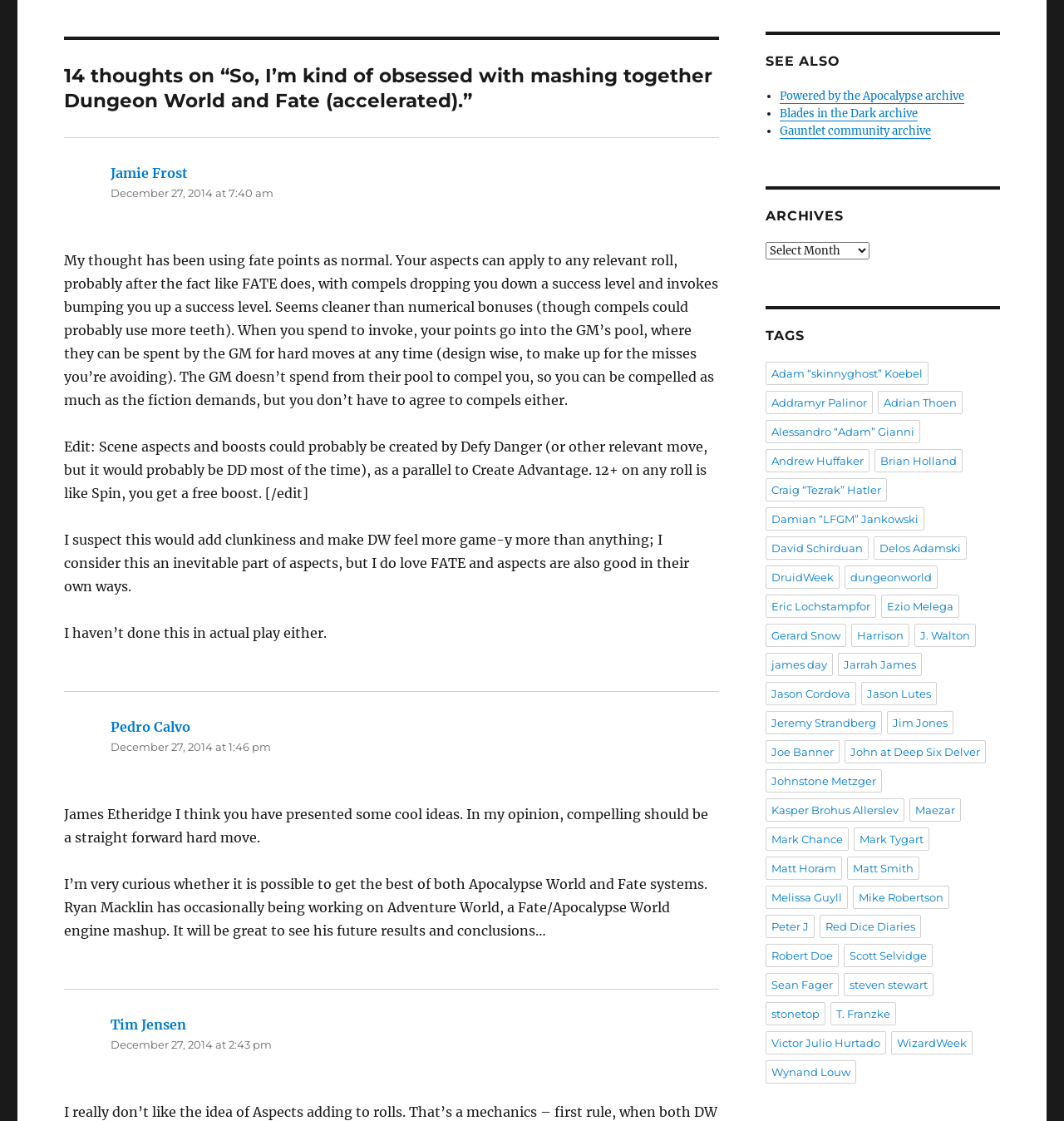Determine the bounding box coordinates of the UI element described by: "Better Bio Solutions".

None